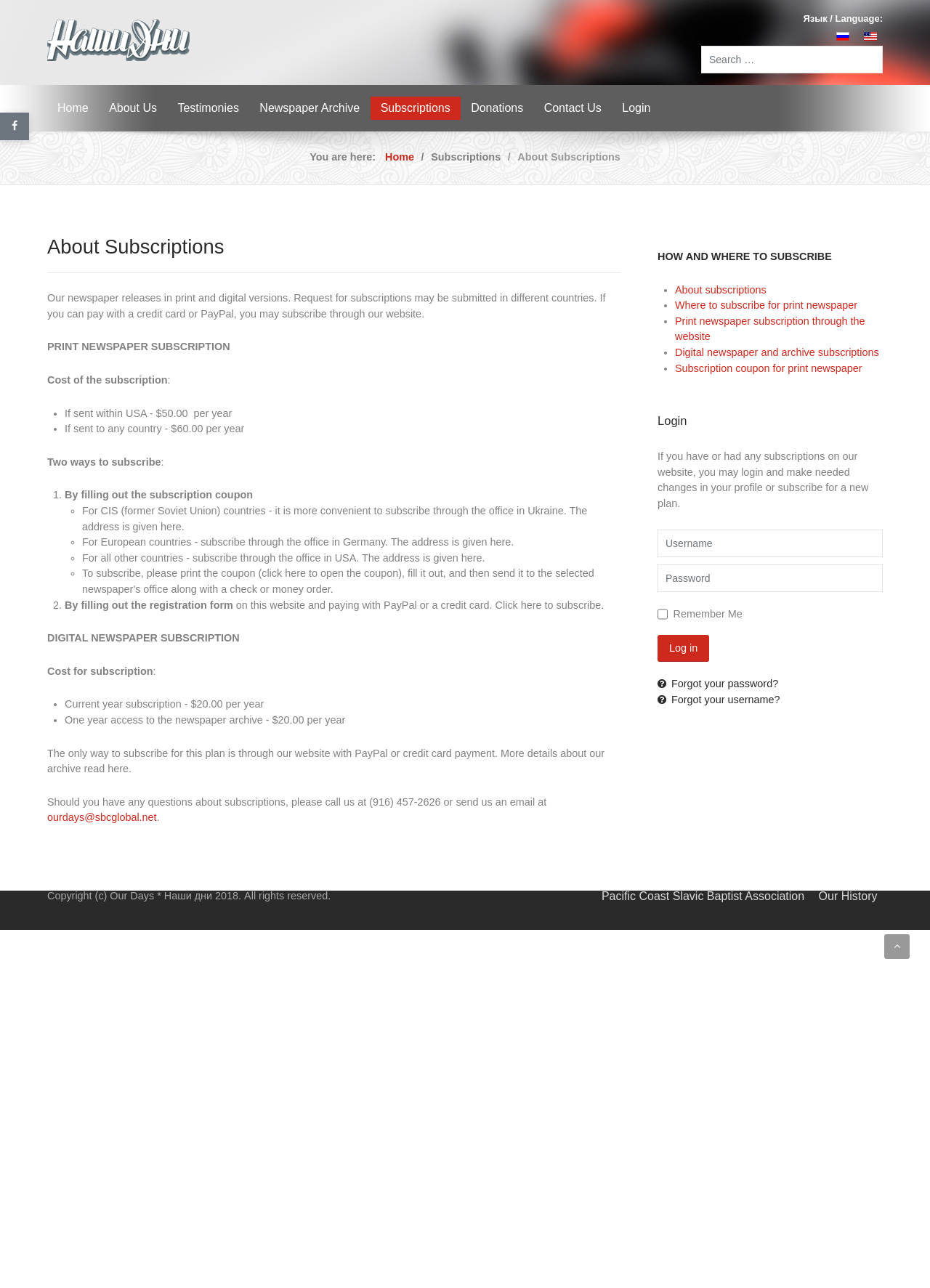Locate the bounding box coordinates for the element described below: "About Us". The coordinates must be four float values between 0 and 1, formatted as [left, top, right, bottom].

[0.106, 0.075, 0.18, 0.093]